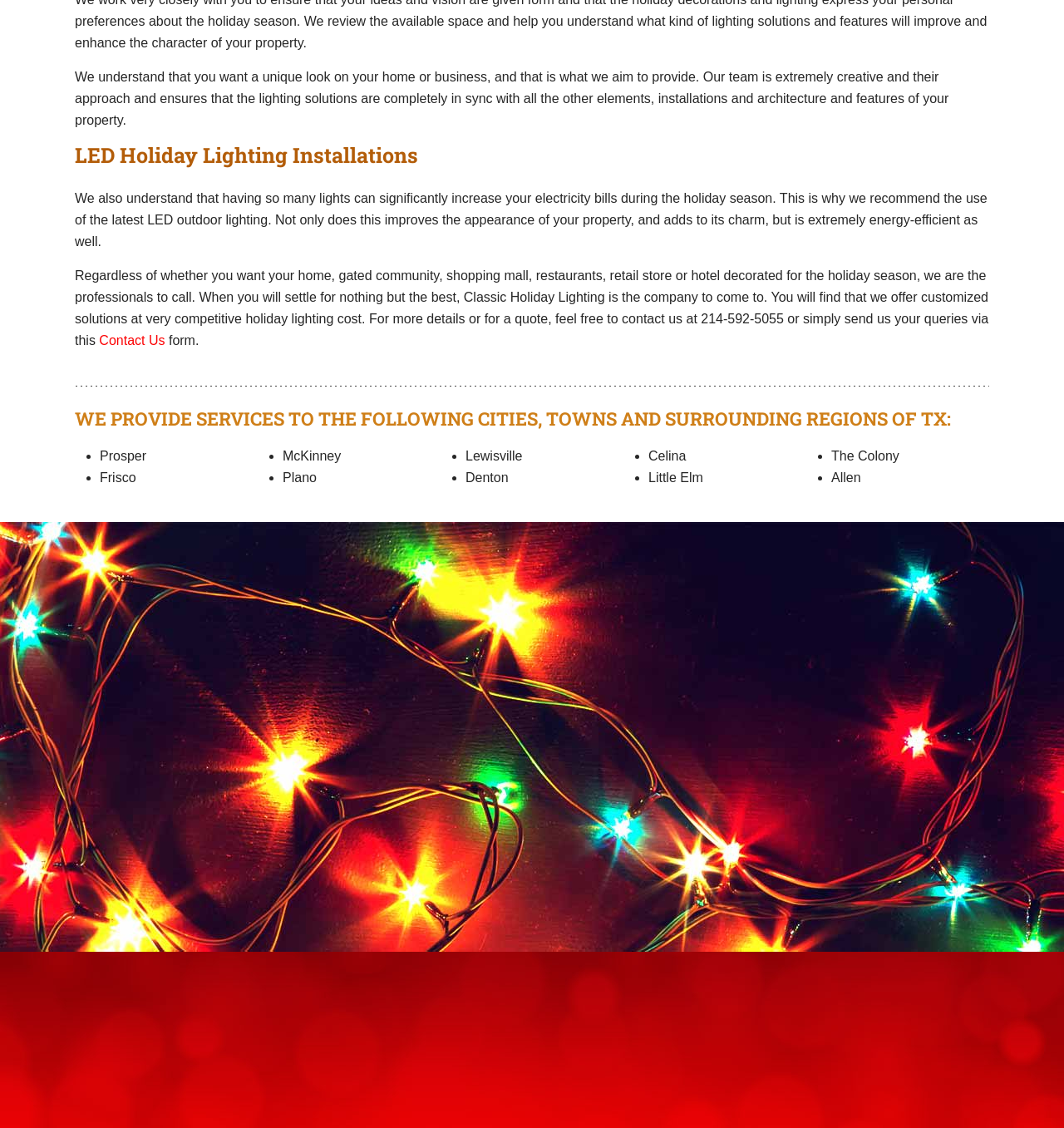Indicate the bounding box coordinates of the element that needs to be clicked to satisfy the following instruction: "Fill in the form". The coordinates should be four float numbers between 0 and 1, i.e., [left, top, right, bottom].

[0.383, 0.617, 0.662, 0.65]